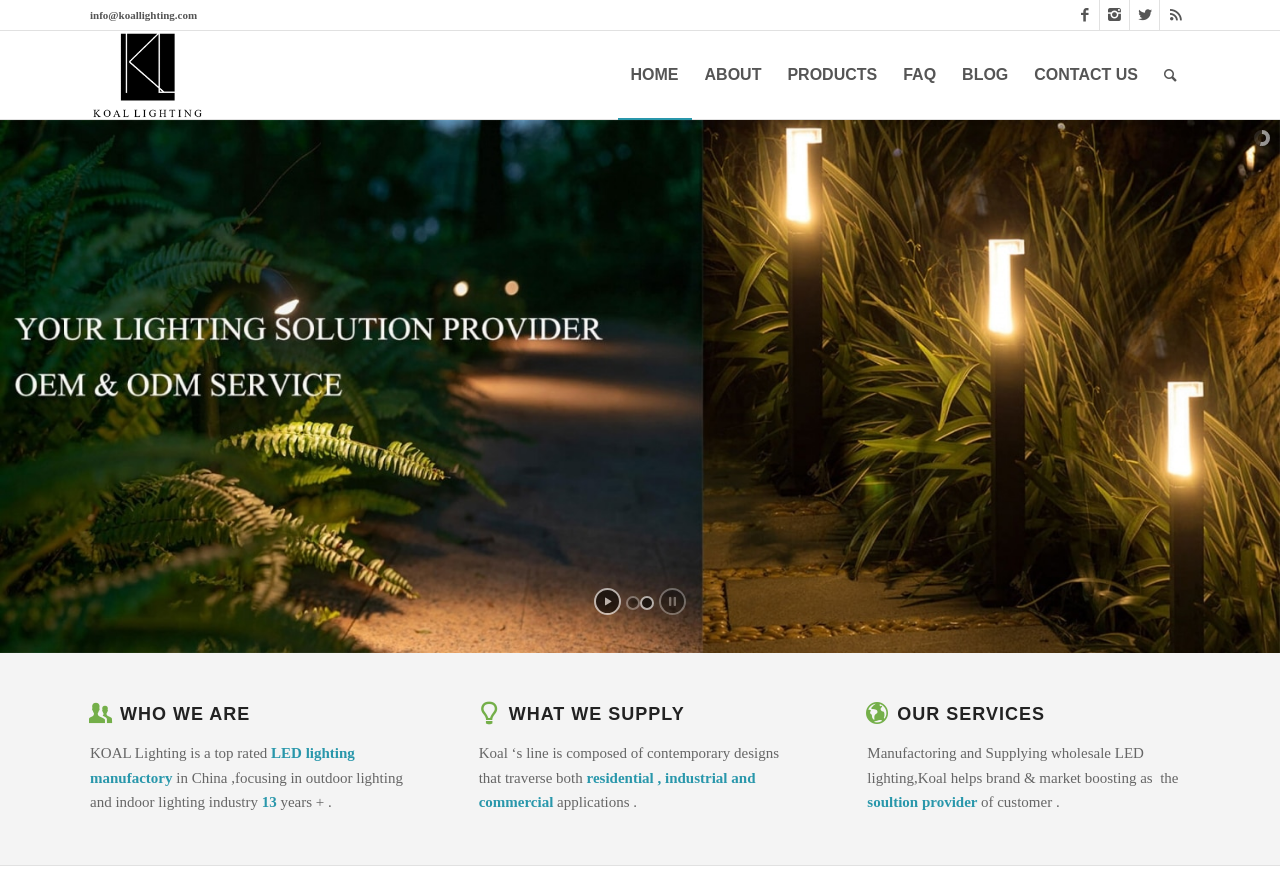What type of lighting does Koal Lighting supply?
Please provide a detailed and comprehensive answer to the question.

I found this information in the second article section, where it is mentioned that Koal Lighting supplies LED lighting products for residential, industrial, and commercial applications.